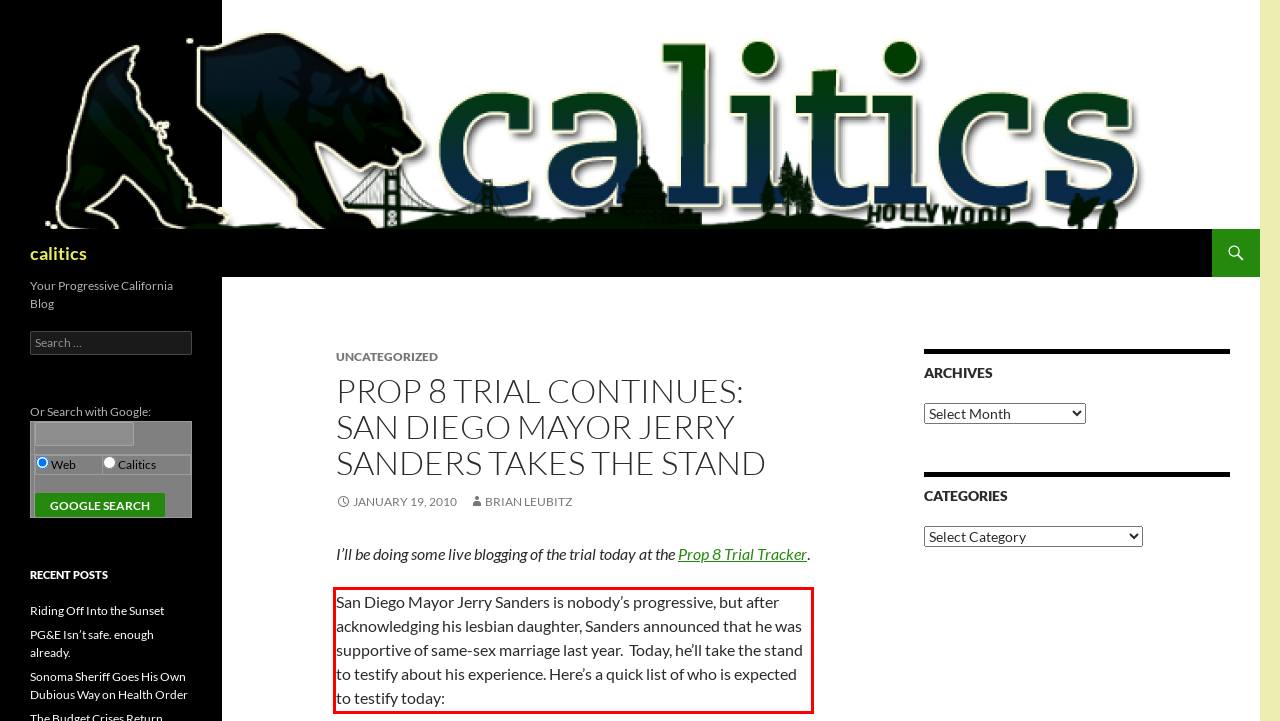Given a webpage screenshot with a red bounding box, perform OCR to read and deliver the text enclosed by the red bounding box.

San Diego Mayor Jerry Sanders is nobody’s progressive, but after acknowledging his lesbian daughter, Sanders announced that he was supportive of same-sex marriage last year. Today, he’ll take the stand to testify about his experience. Here’s a quick list of who is expected to testify today: